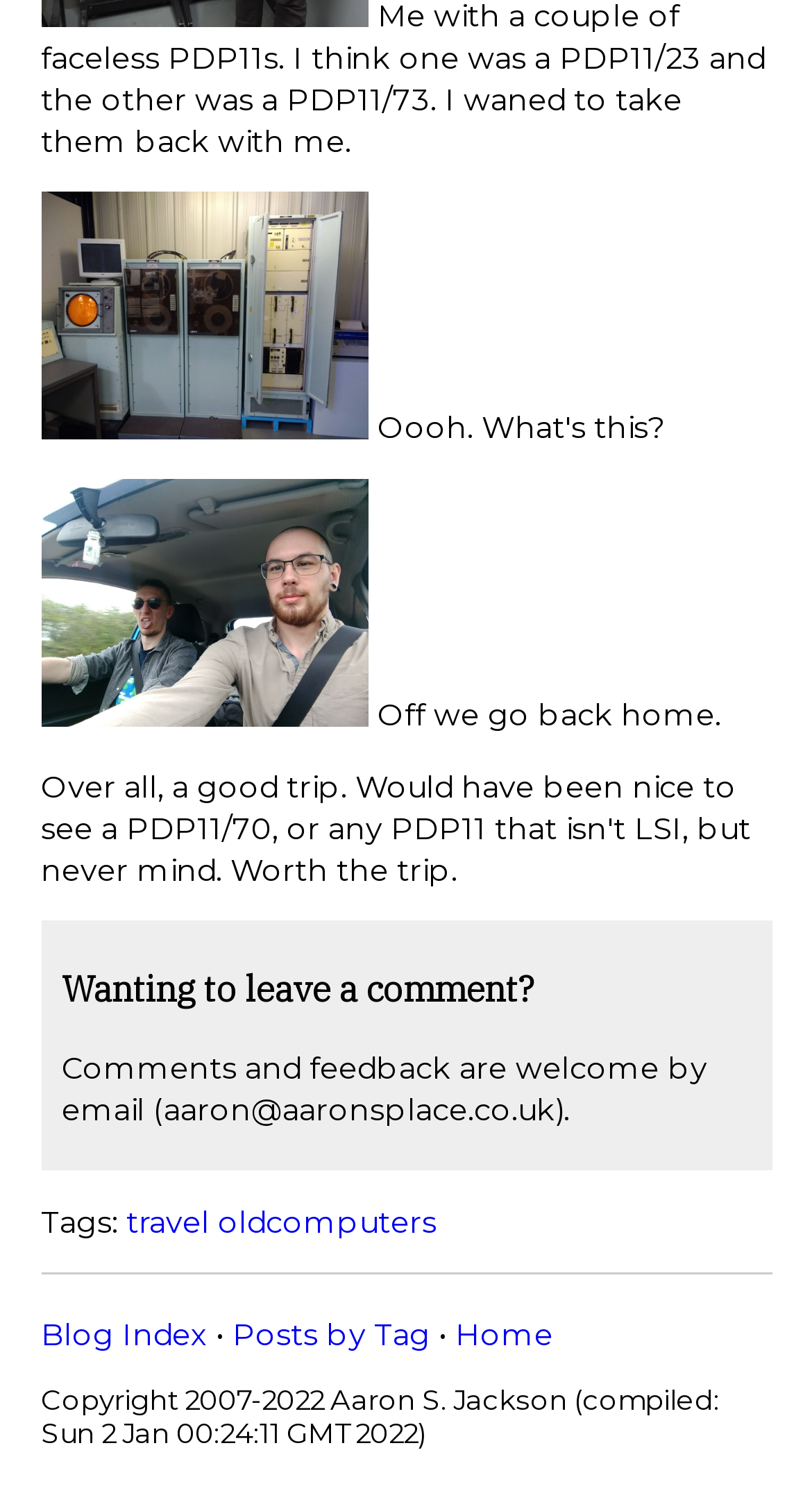Can you give a detailed response to the following question using the information from the image? How many links are there in the 'Tags' section?

The 'Tags' section is located below the text 'Off we go back home.' and contains two links: 'travel' and 'oldcomputers'.